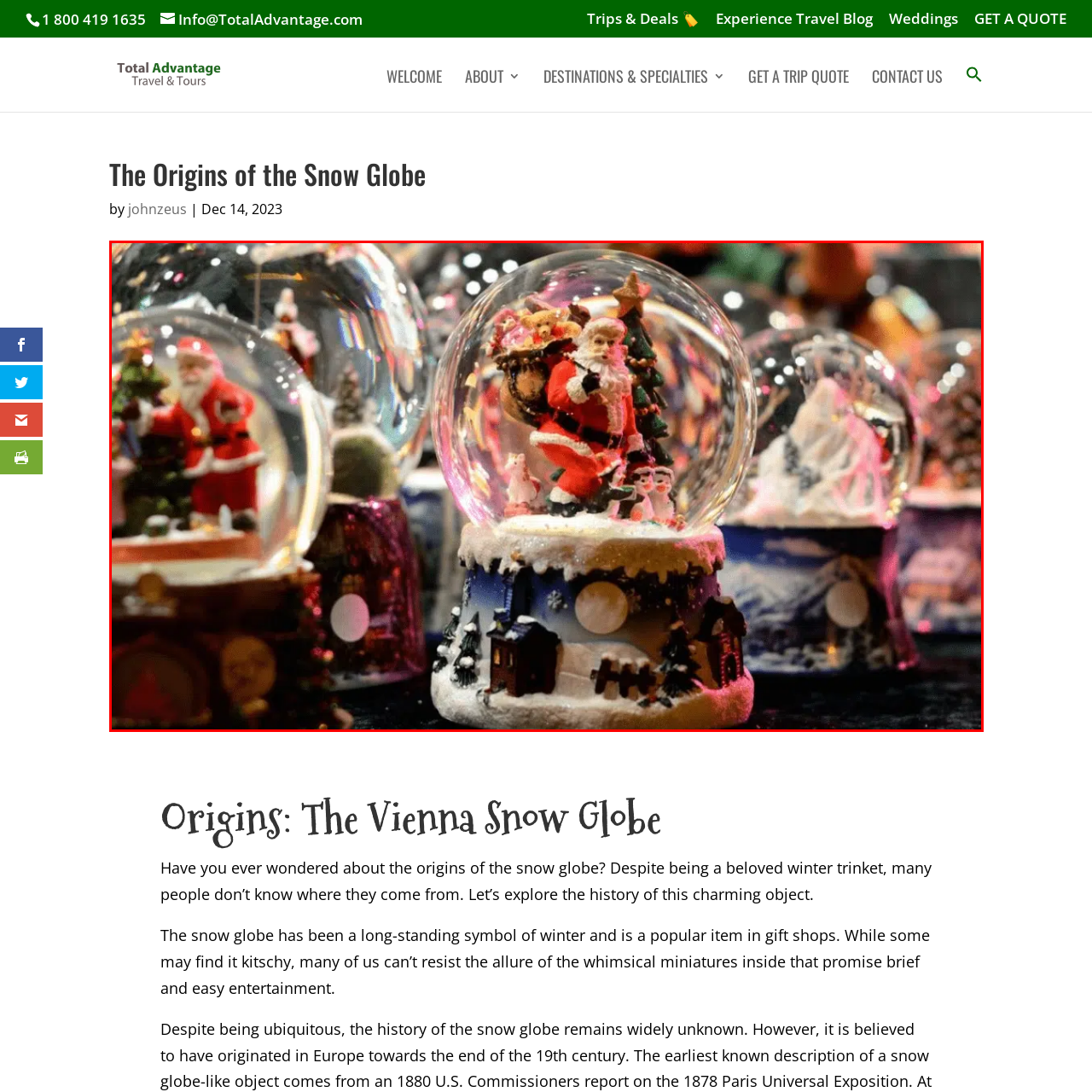Focus on the portion of the image highlighted in red and deliver a detailed explanation for the following question: What is inside the glass dome?

The caption describes the scene inside the glass dome, which includes Santa Claus, cheerful children, and a decorated Christmas tree, all nestled together to create a festive atmosphere.